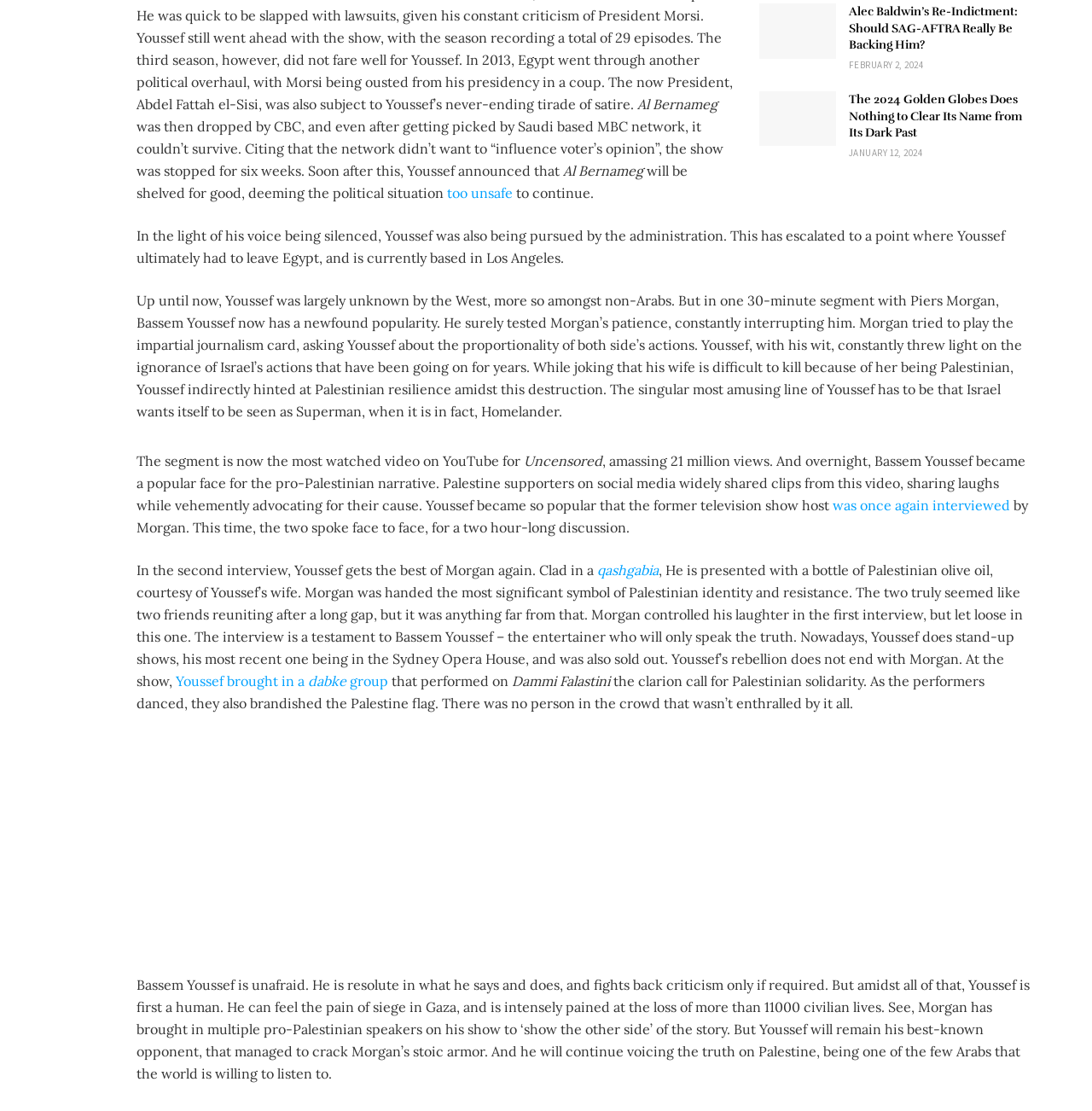What is the name of the TV show host who interviewed Bassem Youssef?
Based on the image, answer the question with as much detail as possible.

The text mentions that Bassem Youssef was interviewed by Piers Morgan, and even jokes about Morgan's patience during the interview.